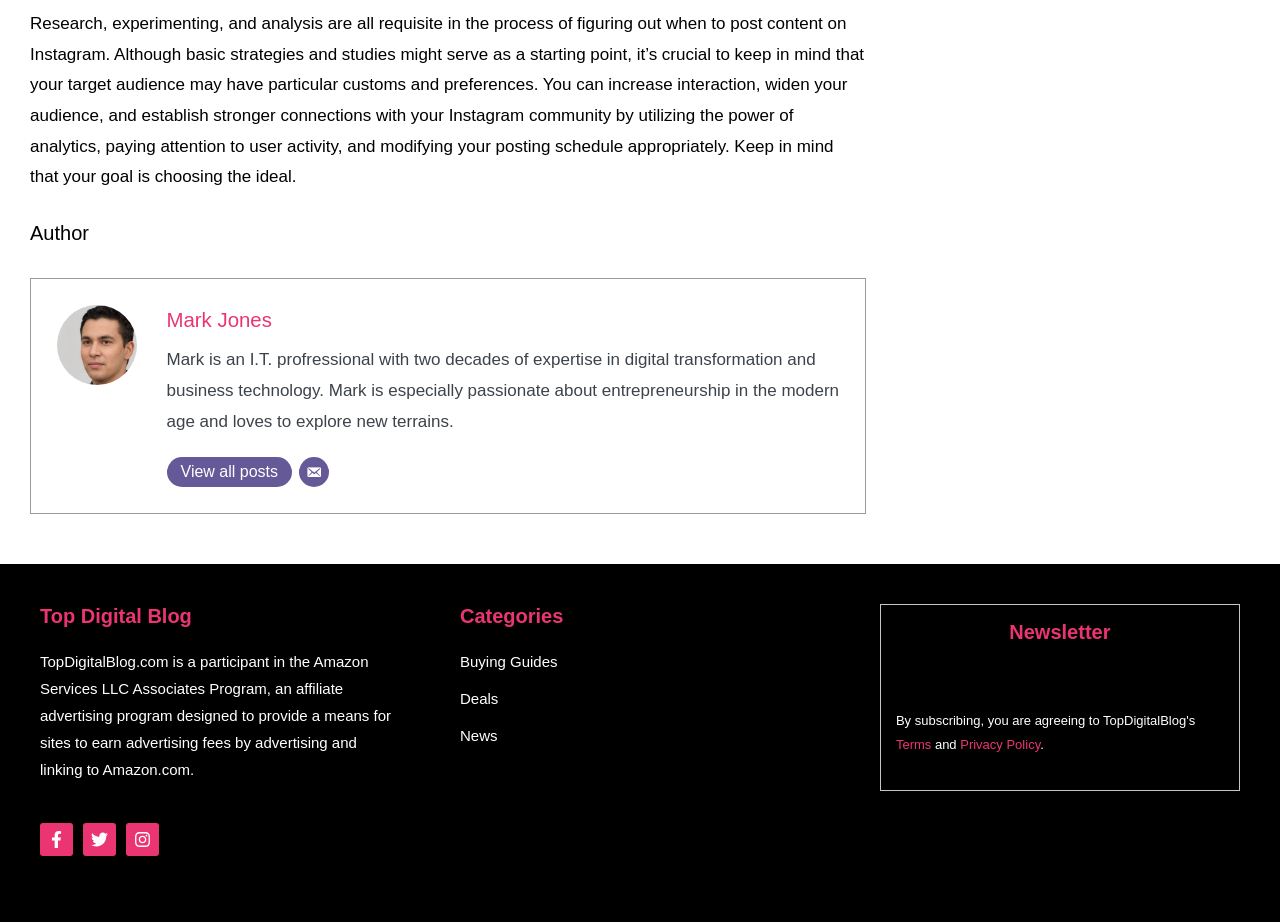Look at the image and answer the question in detail:
What program is TopDigitalBlog.com a participant in?

The answer can be found by looking at the static text at the bottom of the webpage, which states 'TopDigitalBlog.com is a participant in the Amazon Services LLC Associates Program, an affiliate advertising program...'